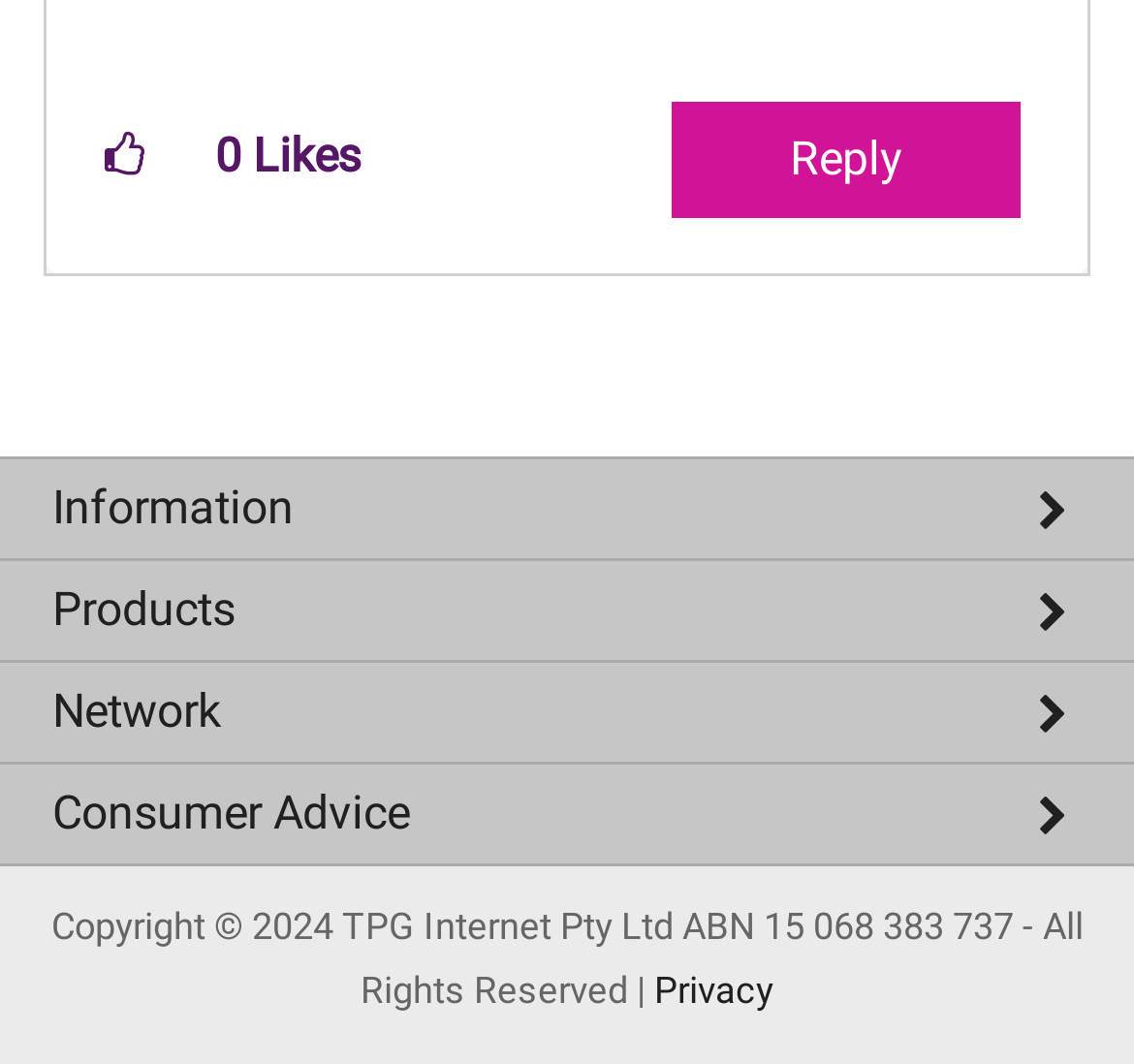Please identify the bounding box coordinates of the region to click in order to complete the given instruction: "Check service status". The coordinates should be four float numbers between 0 and 1, i.e., [left, top, right, bottom].

[0.0, 0.805, 1.0, 0.891]